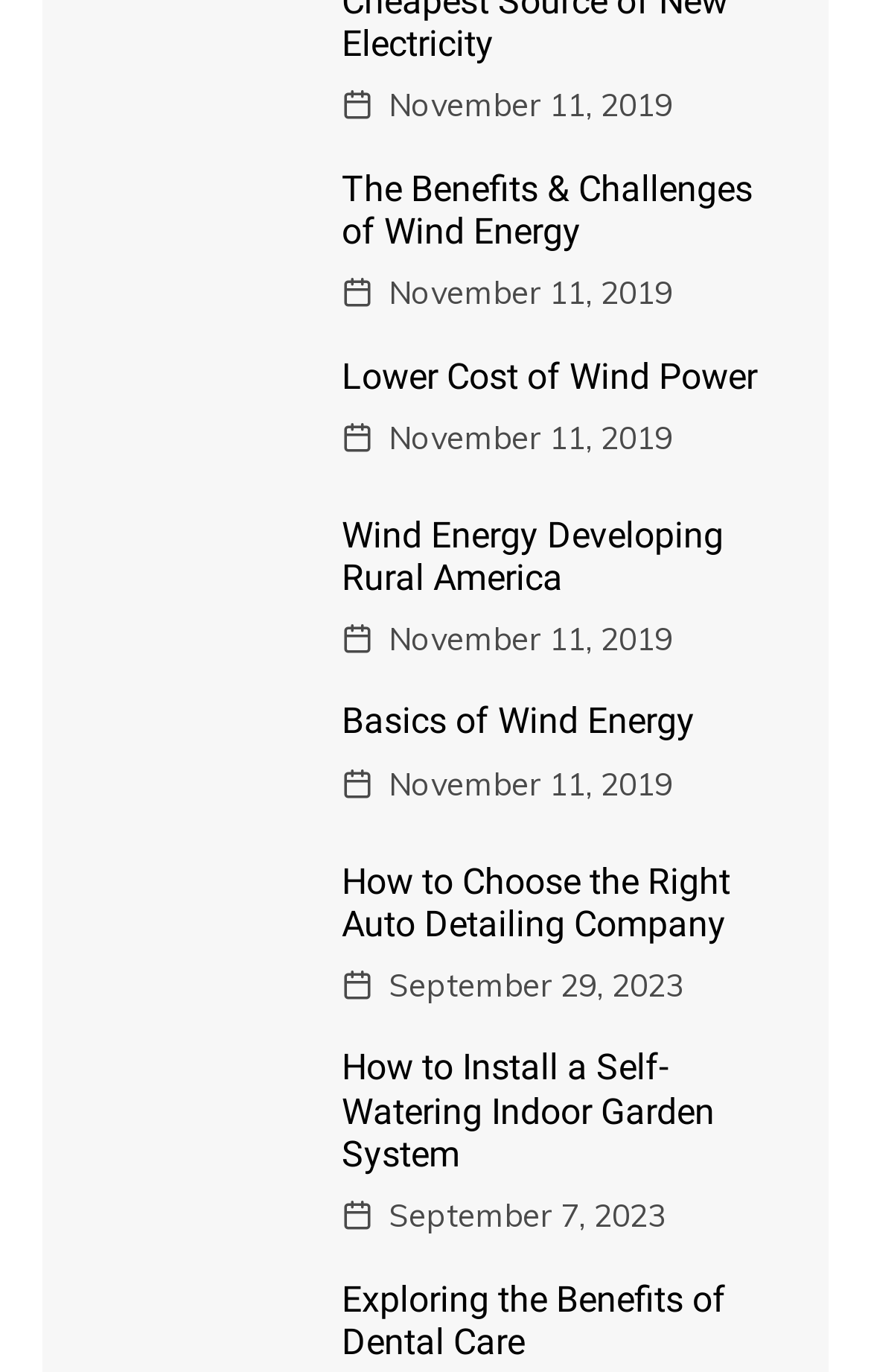Determine the bounding box coordinates of the element's region needed to click to follow the instruction: "View The Benefits & Challenges of Wind Energy". Provide these coordinates as four float numbers between 0 and 1, formatted as [left, top, right, bottom].

[0.392, 0.122, 0.9, 0.184]